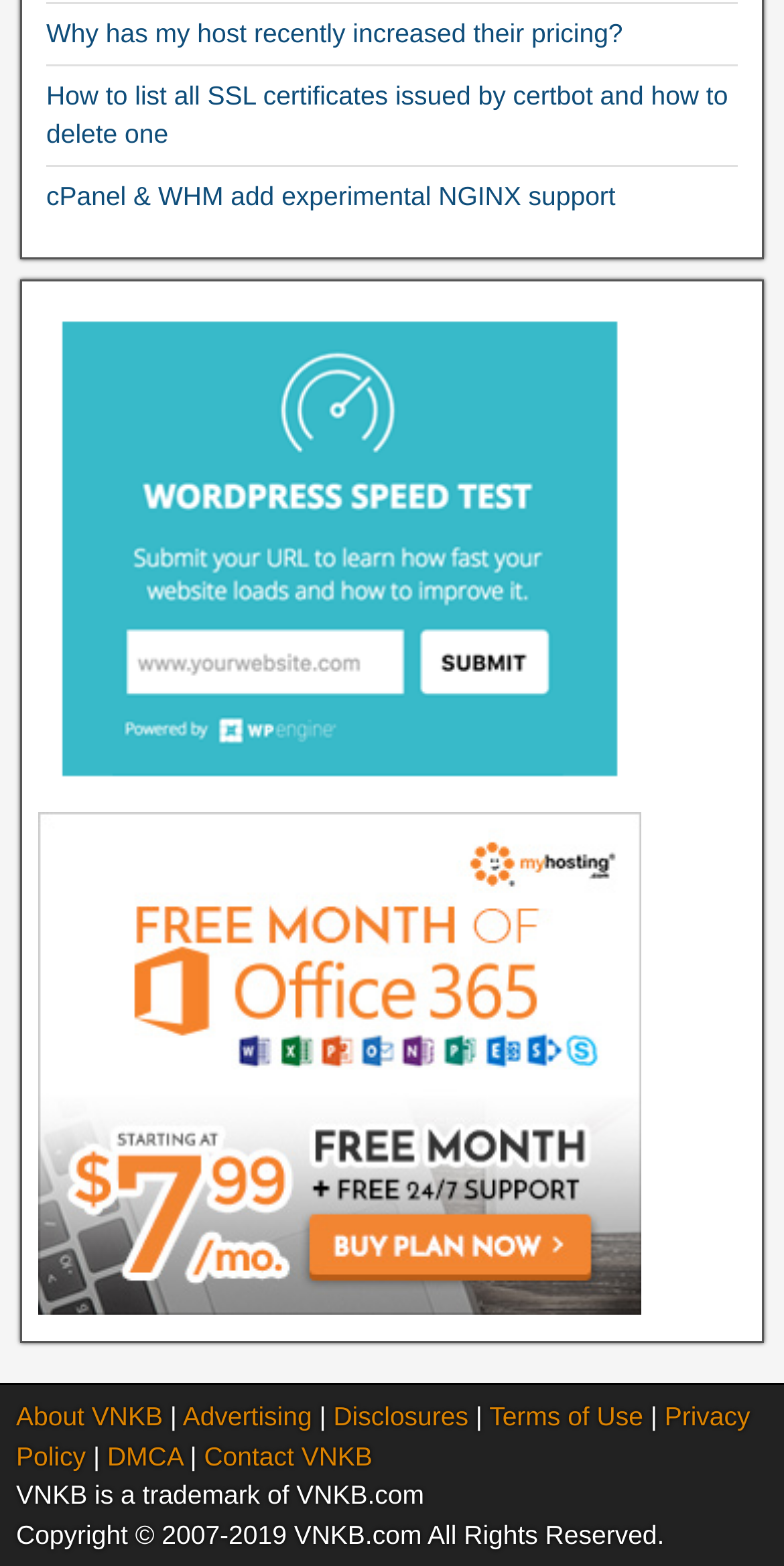Pinpoint the bounding box coordinates for the area that should be clicked to perform the following instruction: "Contact VNKB".

[0.26, 0.92, 0.475, 0.939]